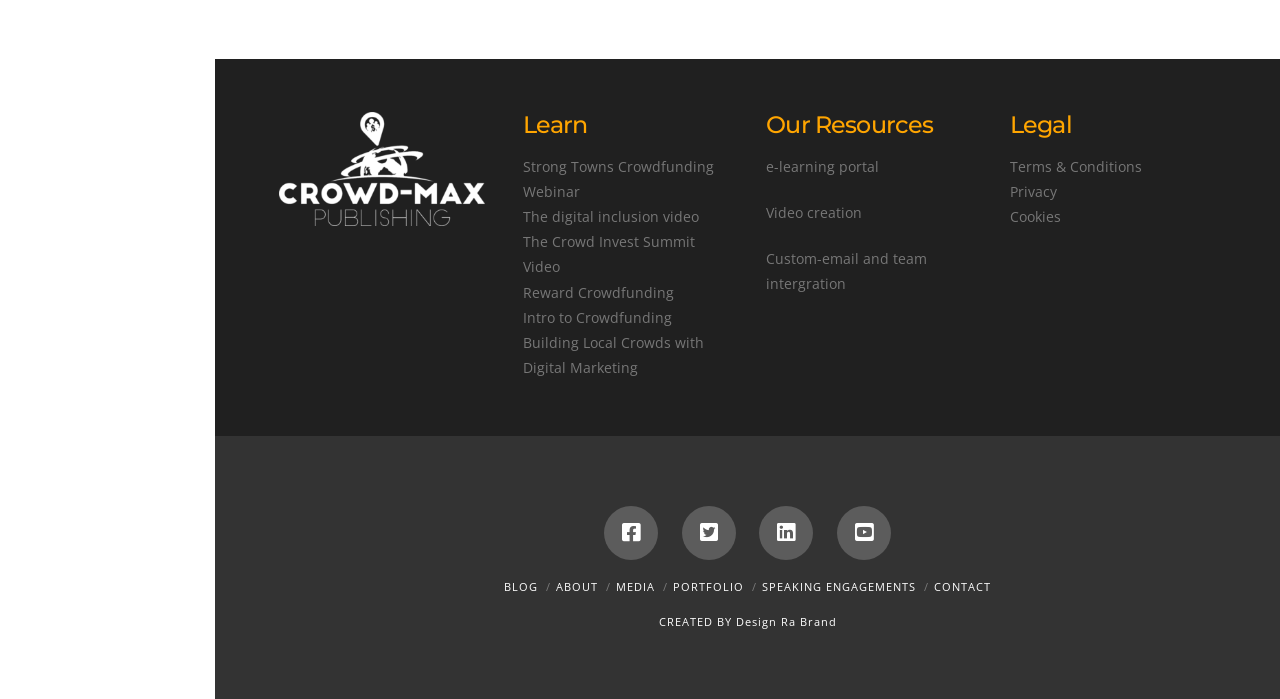Find the bounding box coordinates of the element I should click to carry out the following instruction: "Click on Learn".

[0.408, 0.16, 0.569, 0.198]